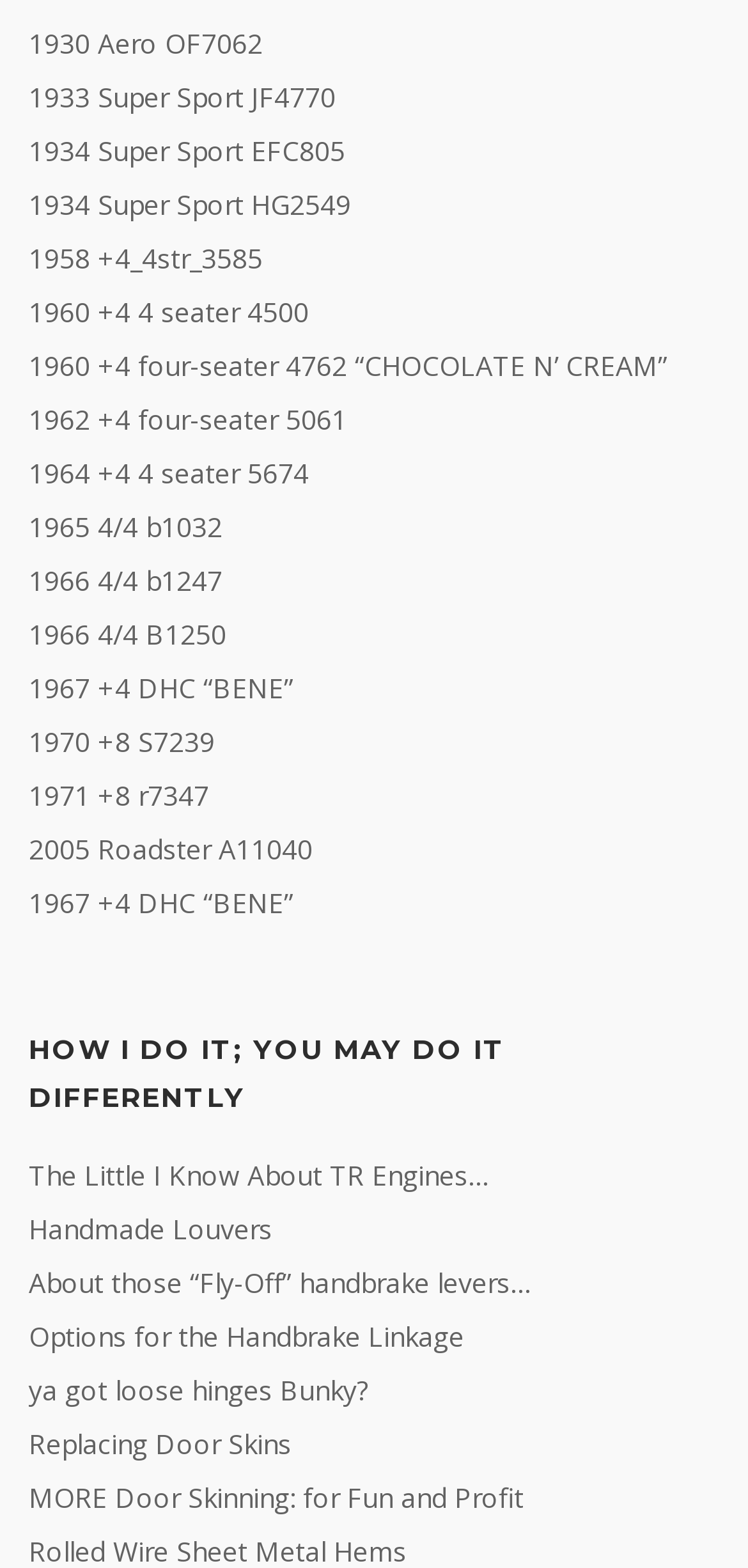Show the bounding box coordinates for the element that needs to be clicked to execute the following instruction: "Access MORE Door Skinning: for Fun and Profit link". Provide the coordinates in the form of four float numbers between 0 and 1, i.e., [left, top, right, bottom].

[0.038, 0.943, 0.7, 0.966]